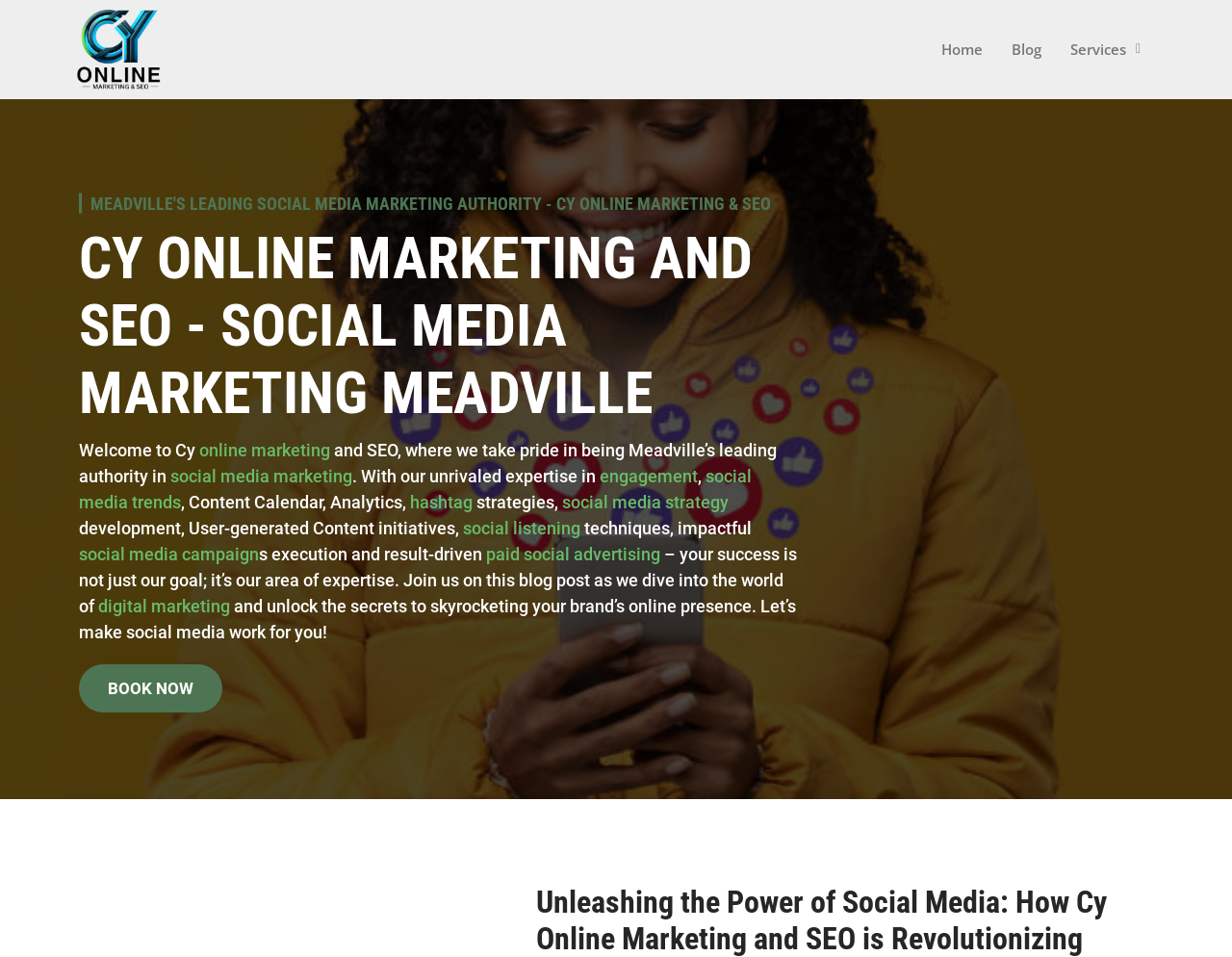Answer in one word or a short phrase: 
What is the purpose of the company?

To help clients succeed in social media